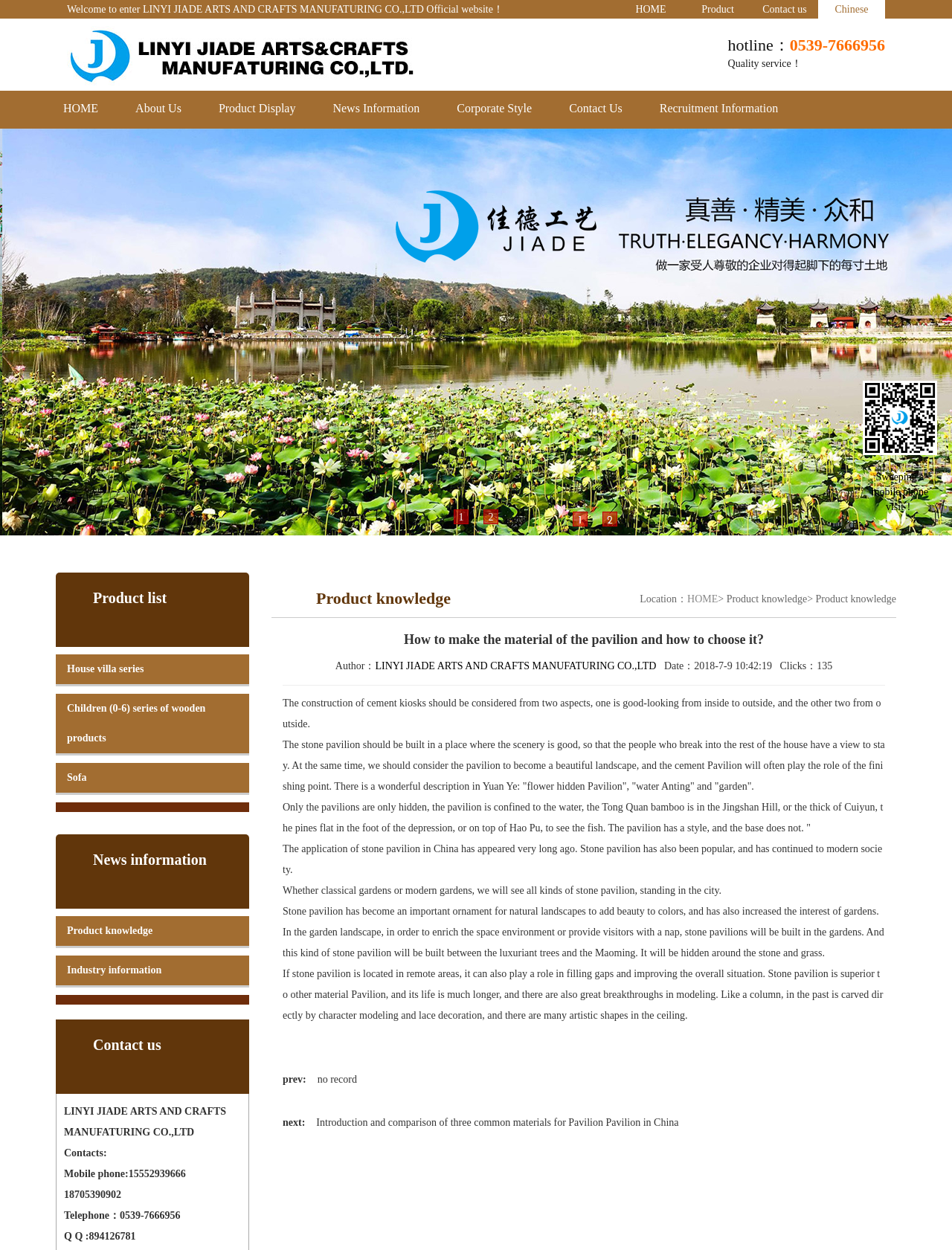Find the bounding box coordinates of the element to click in order to complete the given instruction: "Click on the 'HOME' link."

[0.667, 0.003, 0.7, 0.012]